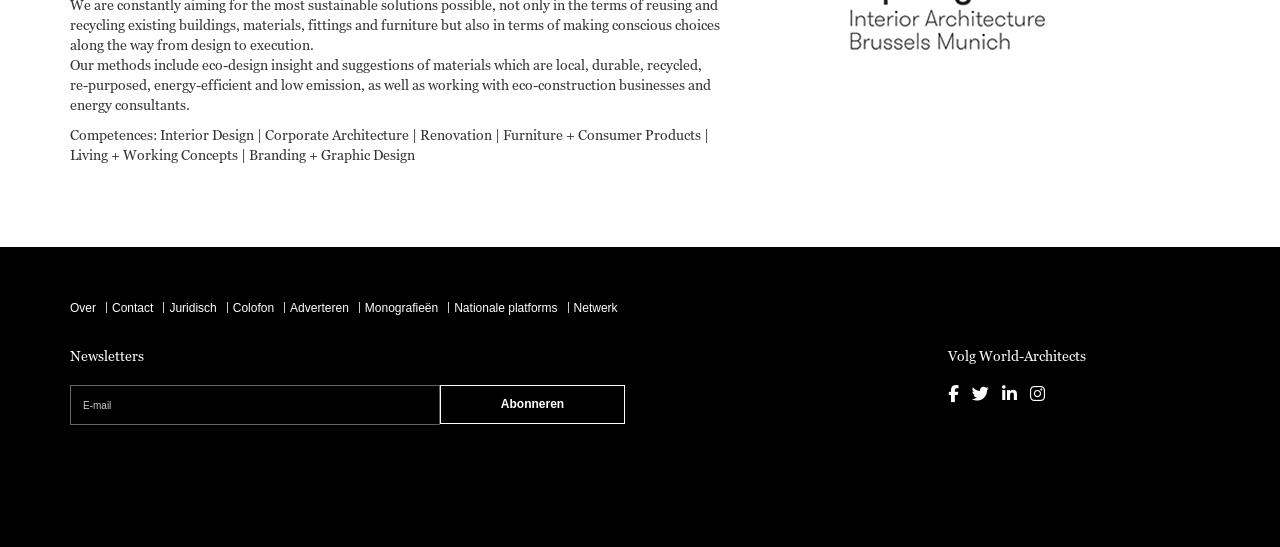Mark the bounding box of the element that matches the following description: "Adverteren".

[0.227, 0.55, 0.273, 0.576]